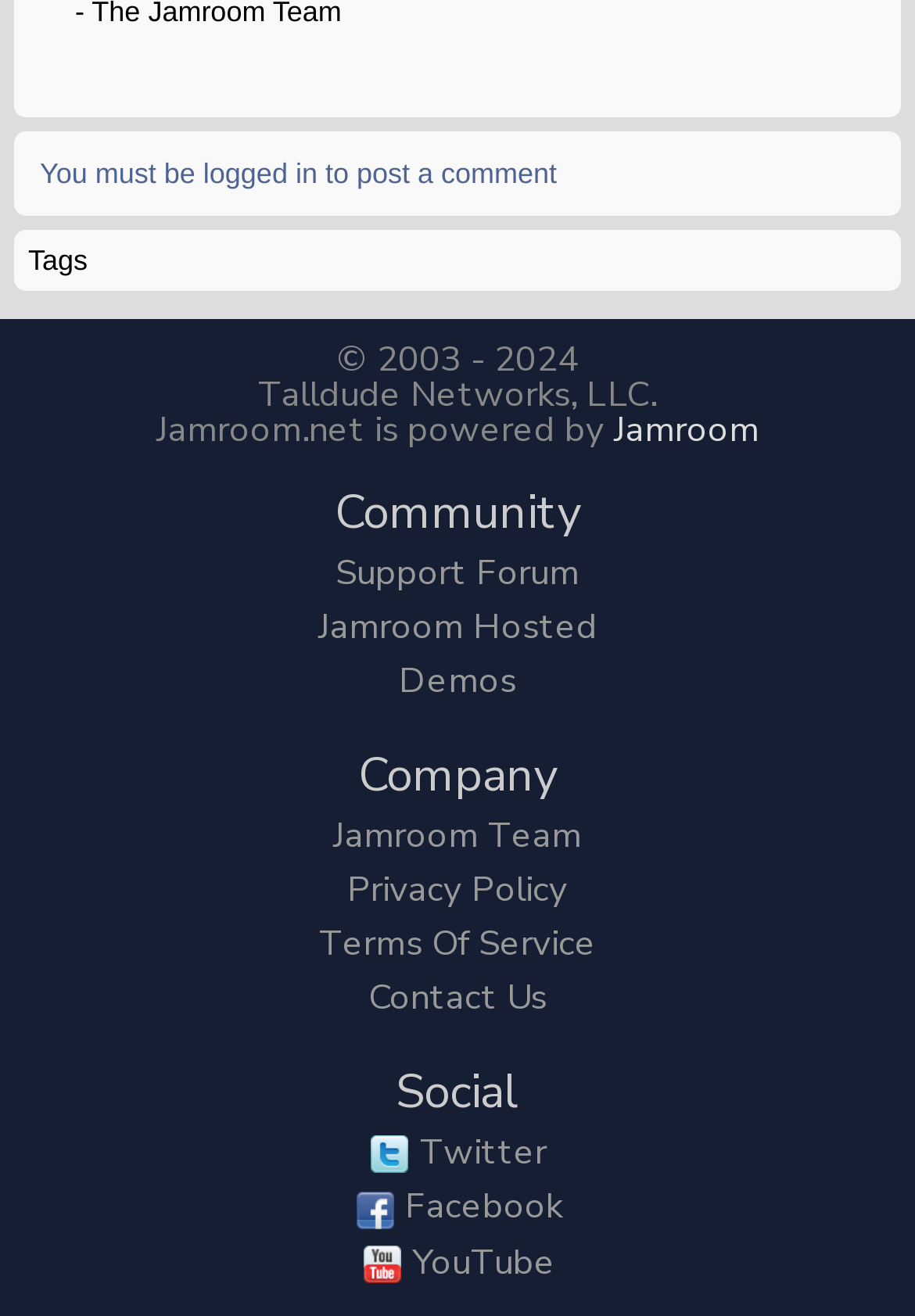Please determine the bounding box coordinates of the element's region to click in order to carry out the following instruction: "visit the support forum". The coordinates should be four float numbers between 0 and 1, i.e., [left, top, right, bottom].

[0.367, 0.417, 0.633, 0.453]